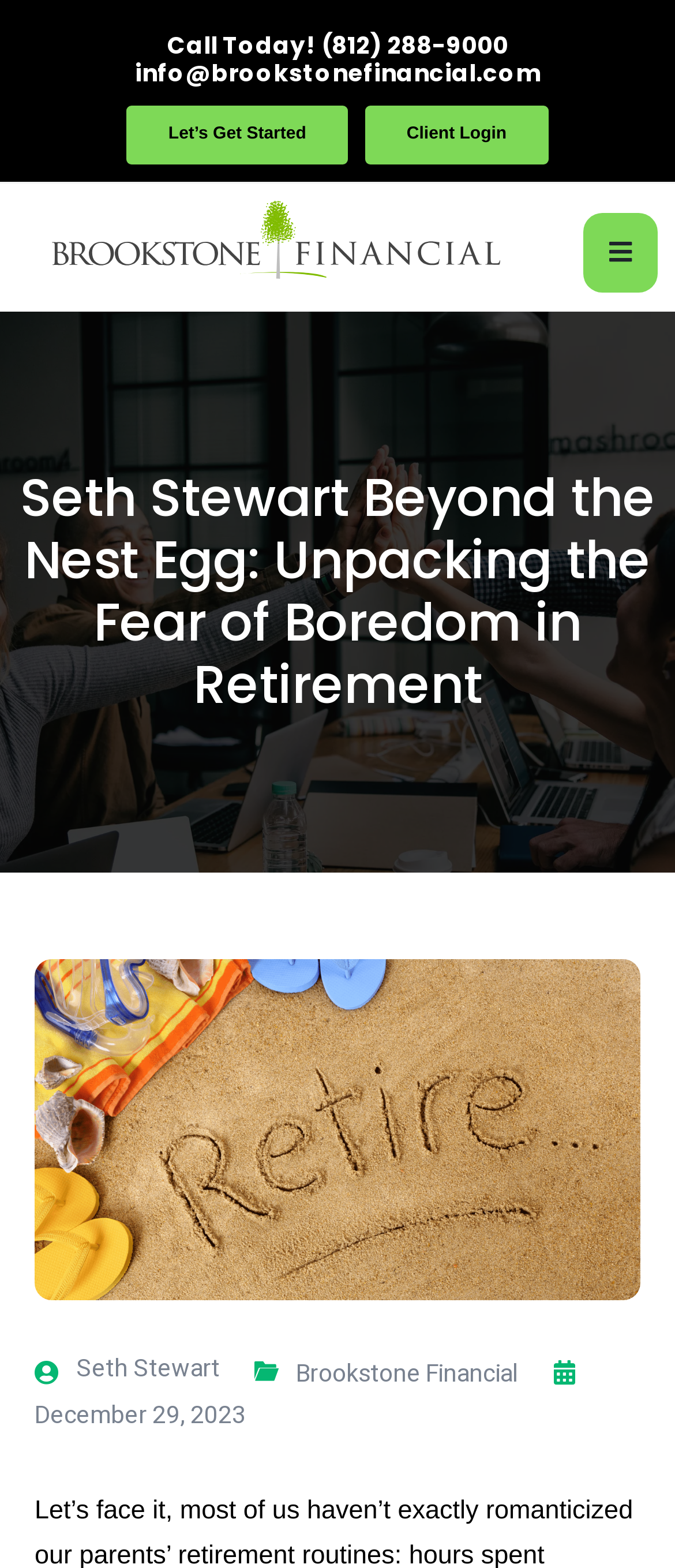What is the phone number to call?
Answer the question with a single word or phrase by looking at the picture.

(812) 288-9000